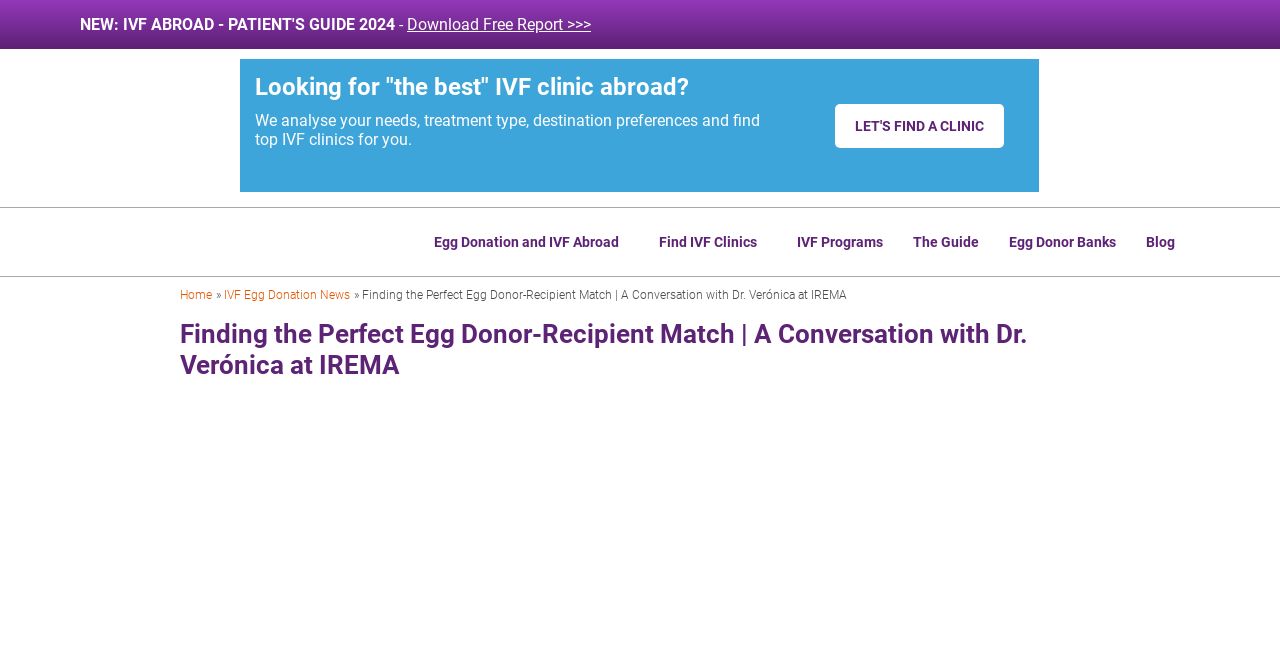Refer to the image and provide an in-depth answer to the question: 
What is the name of the guide mentioned on the webpage?

The name of the guide mentioned on the webpage is 'The Guide', which is one of the links in the navigation menu.